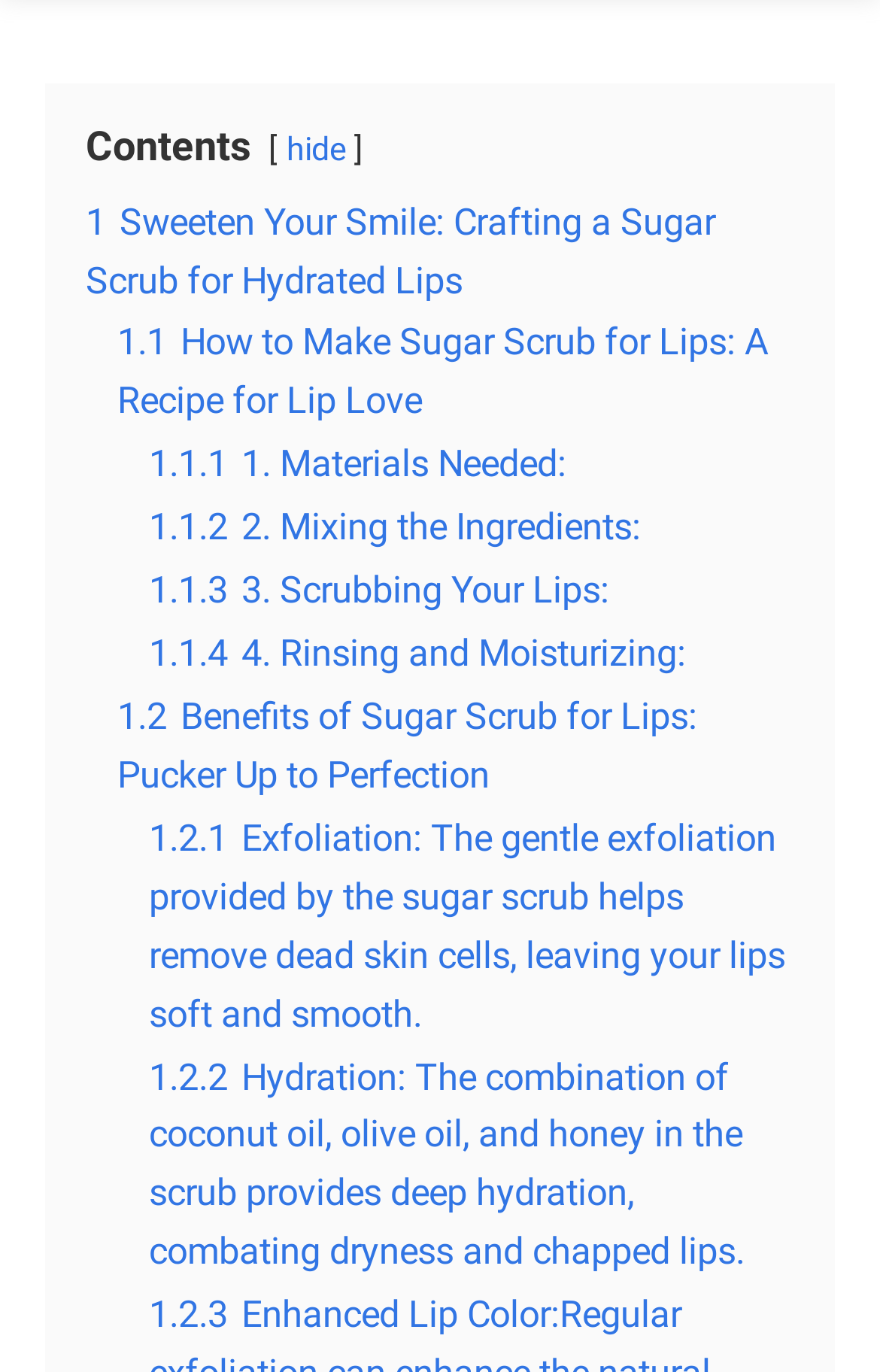How many links are under 'Sweeten Your Smile'?
Answer the question based on the image using a single word or a brief phrase.

2